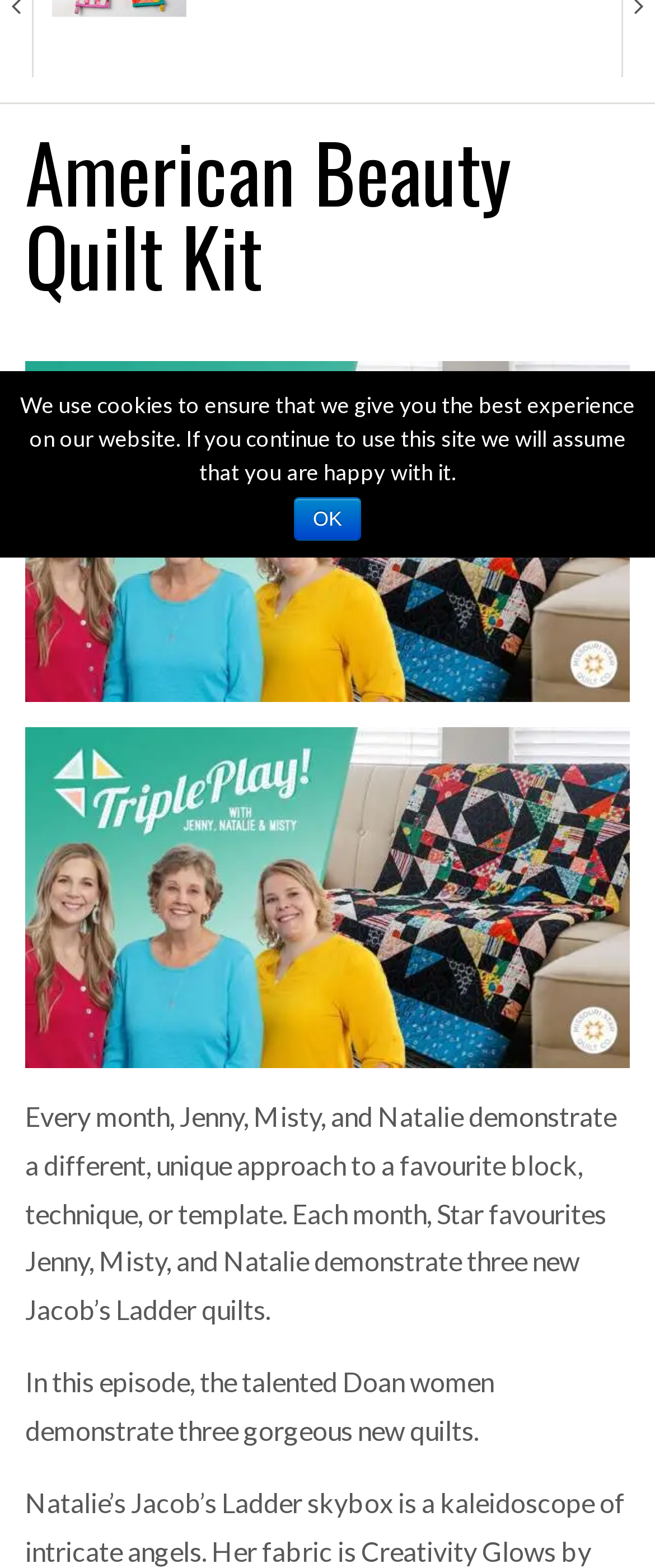Find the bounding box of the UI element described as follows: "Model Train".

[0.038, 0.162, 0.705, 0.205]